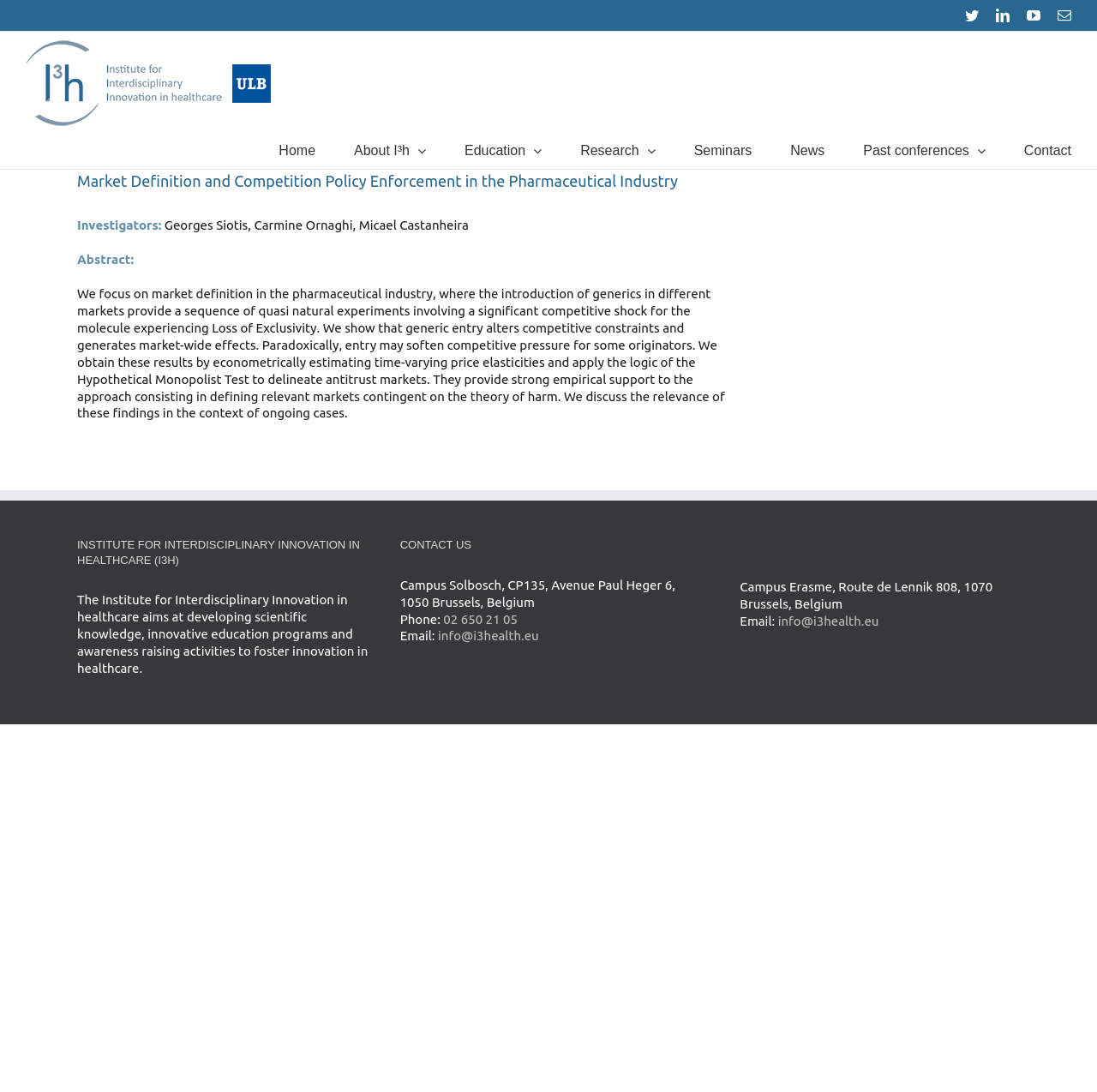How many social media links are provided at the top of the webpage?
Please ensure your answer to the question is detailed and covers all necessary aspects.

The social media links can be found at the top-right corner of the webpage. There are four social media links provided, which are Twitter, LinkedIn, YouTube, and Email.